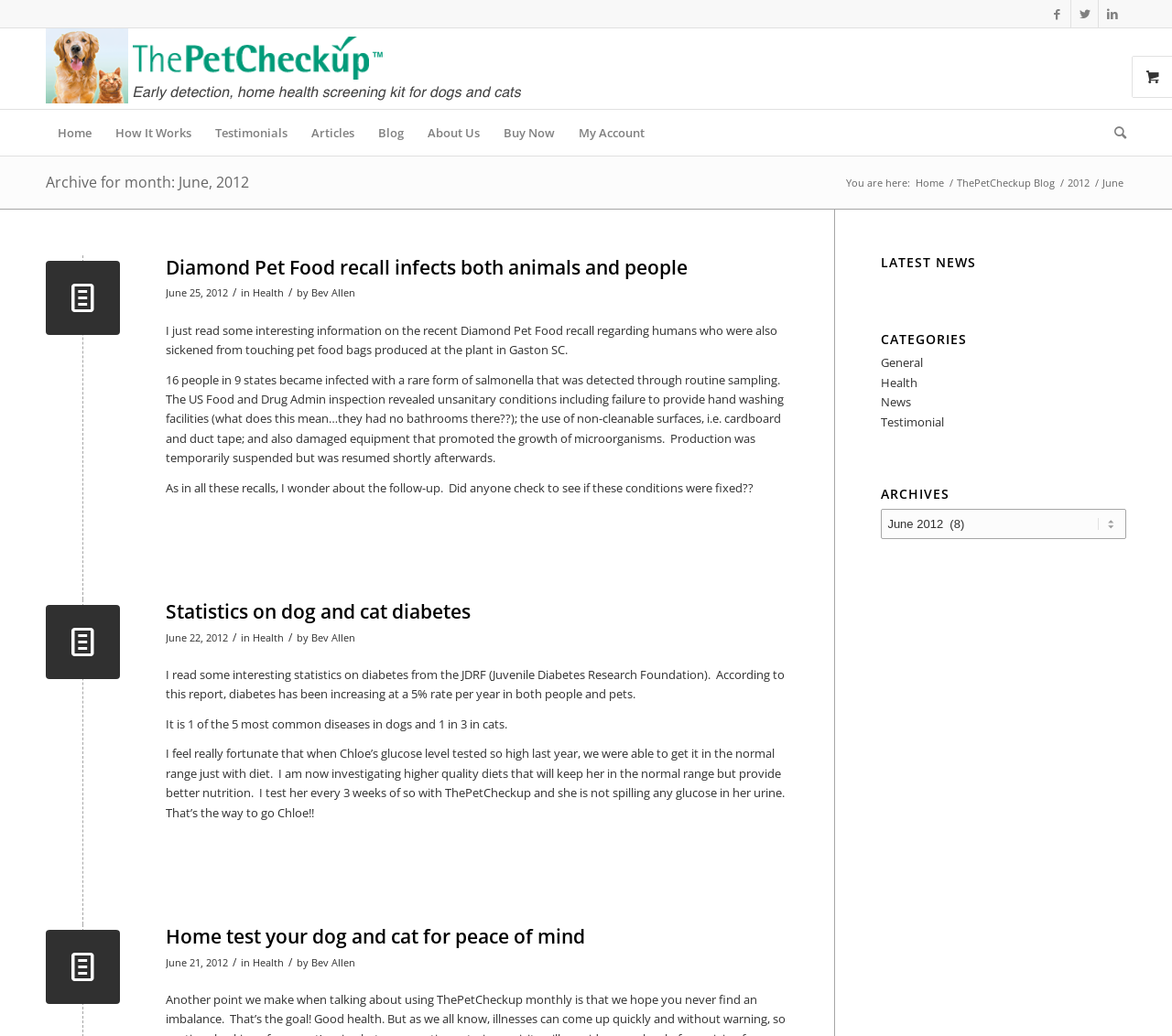What is the main topic of the articles on this webpage?
From the image, respond with a single word or phrase.

Pet health